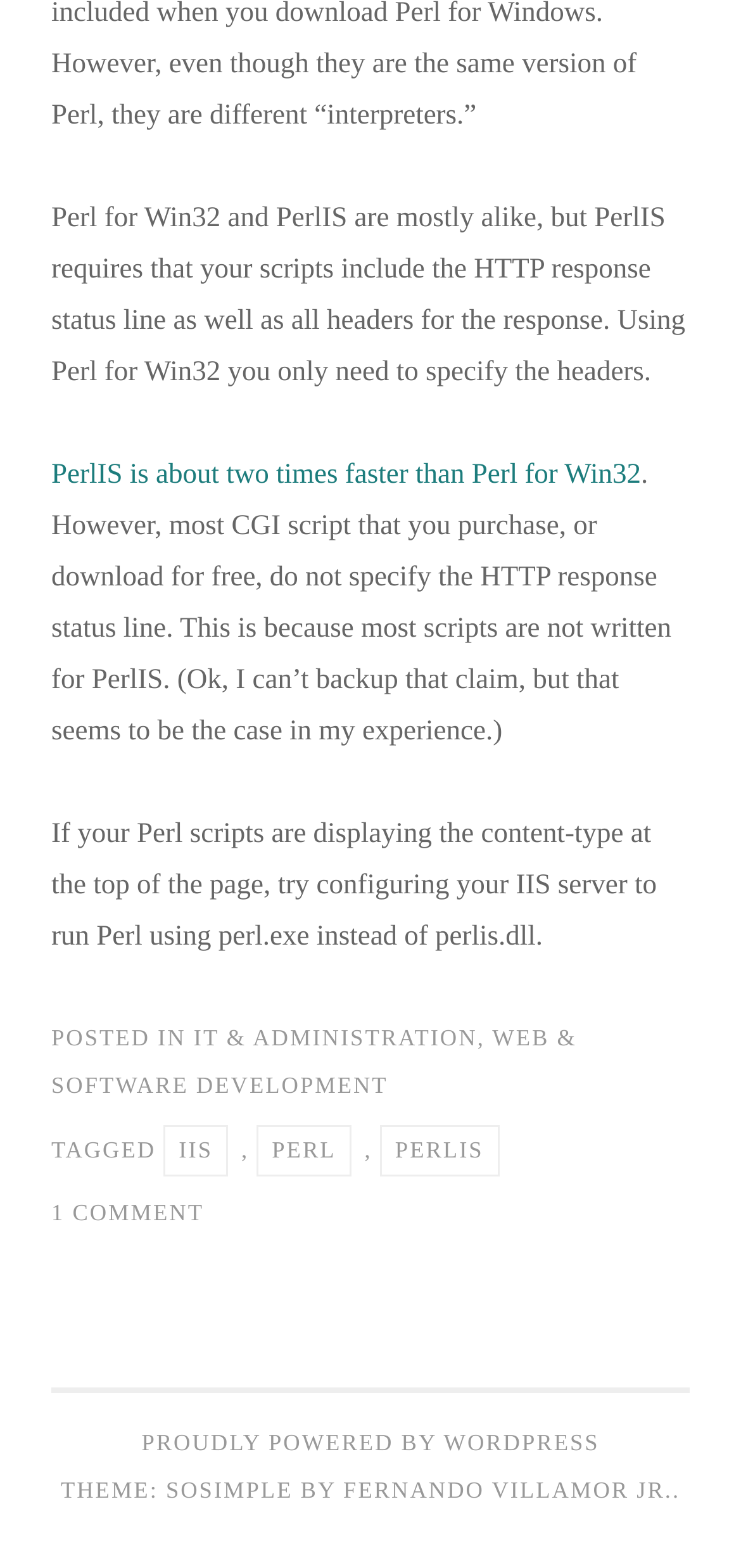Pinpoint the bounding box coordinates of the clickable area needed to execute the instruction: "Visit the website powered by WordPress". The coordinates should be specified as four float numbers between 0 and 1, i.e., [left, top, right, bottom].

[0.191, 0.911, 0.809, 0.928]